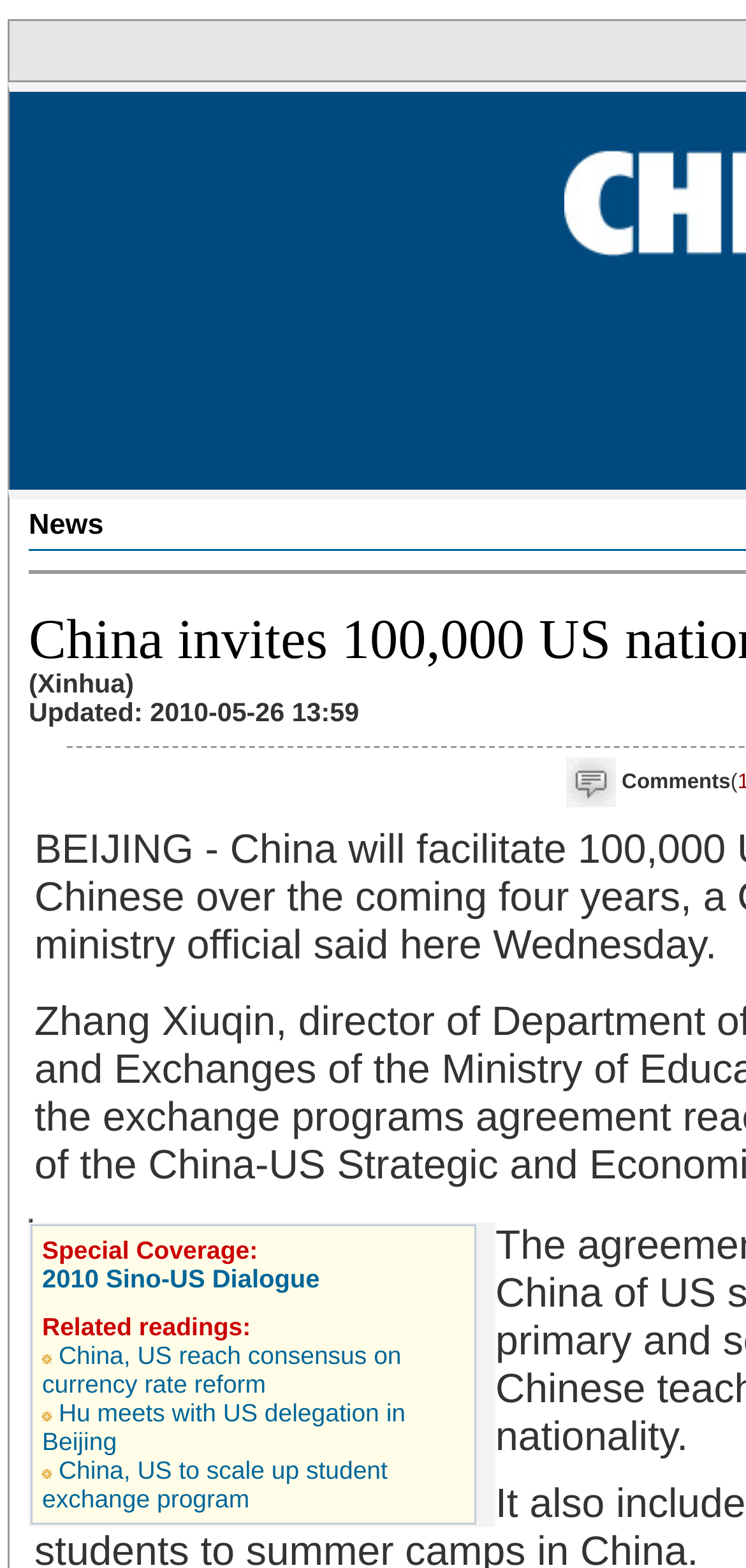How many US nationals will China facilitate to study Chinese?
Provide a one-word or short-phrase answer based on the image.

100,000